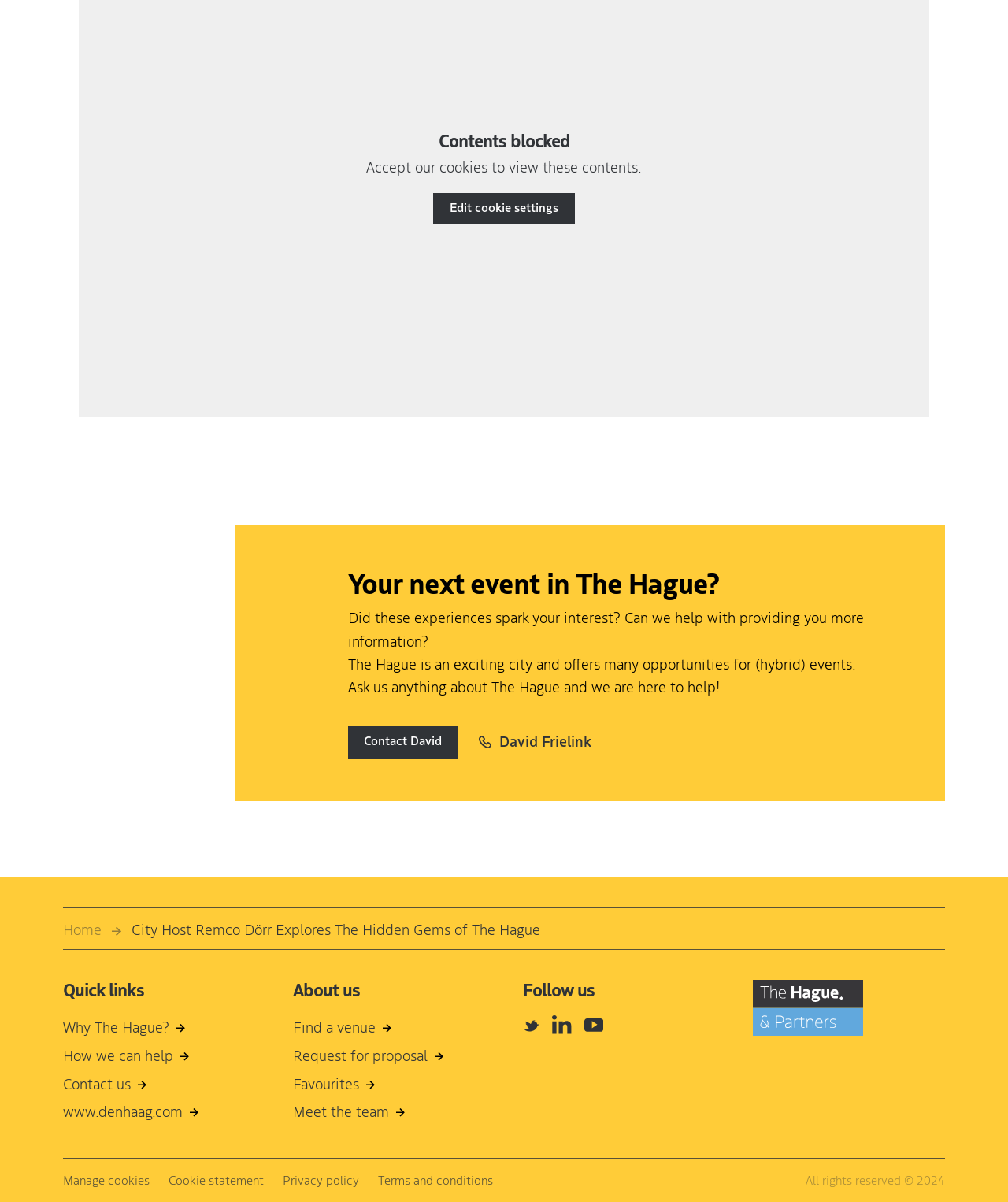Find the bounding box coordinates for the area that should be clicked to accomplish the instruction: "Find a venue".

[0.291, 0.845, 0.388, 0.864]